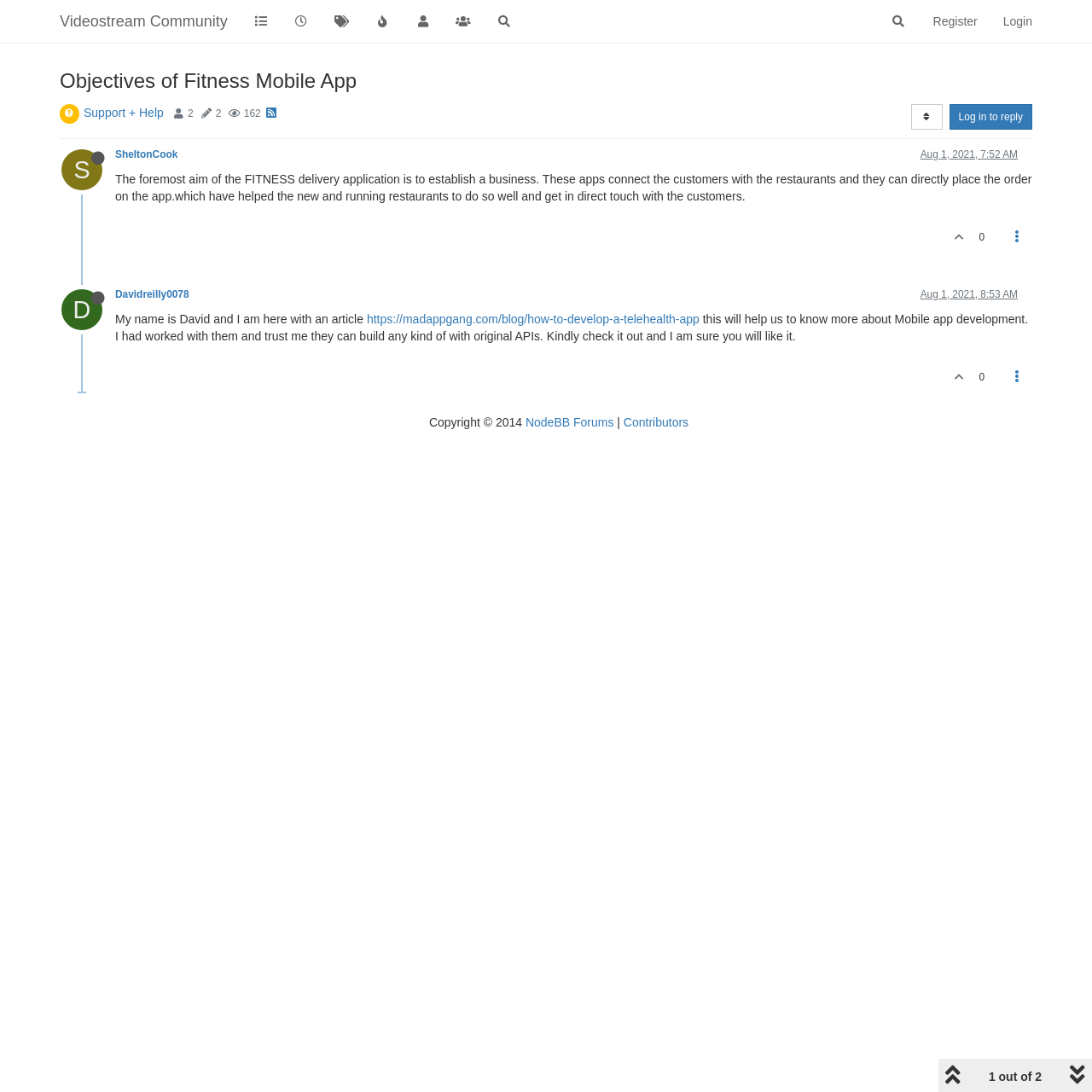Given the following UI element description: "best free press release sites", find the bounding box coordinates in the webpage screenshot.

None